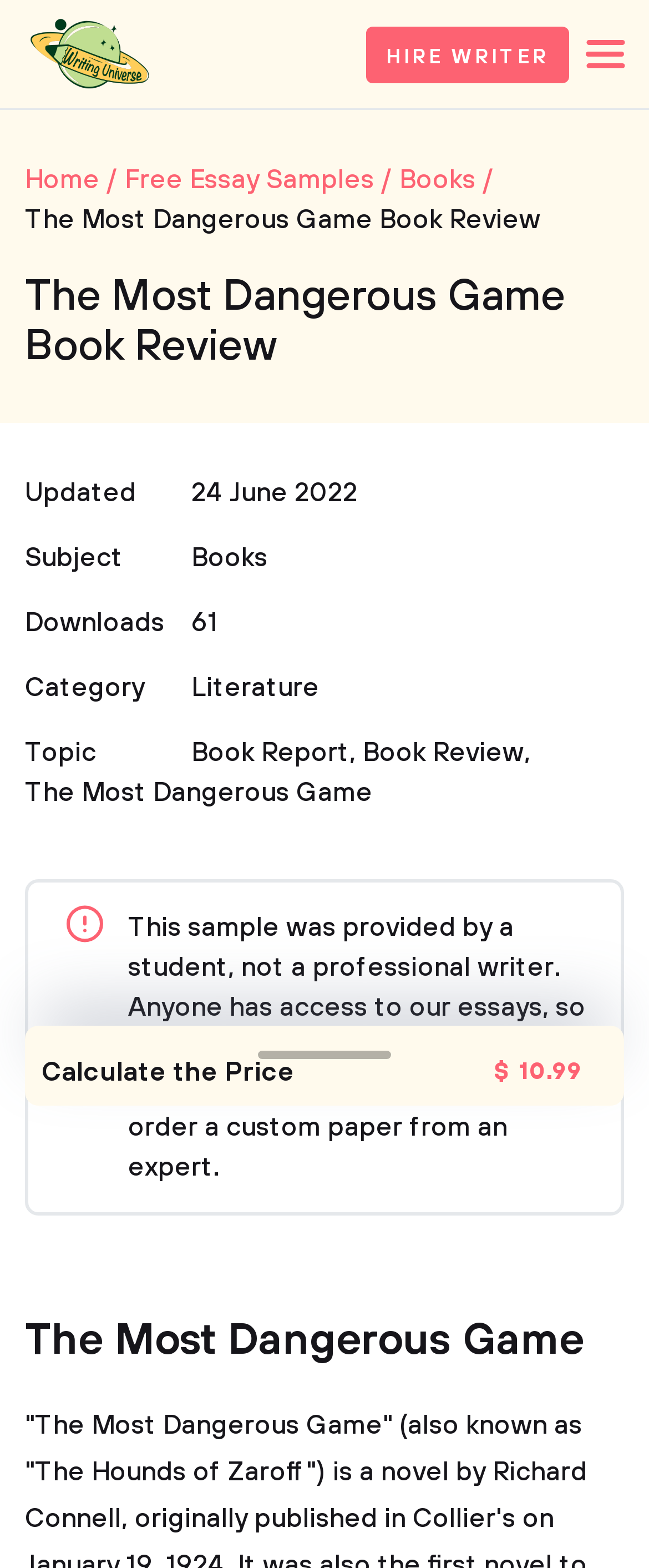Determine the bounding box coordinates of the target area to click to execute the following instruction: "Click the 'Calculate the Price' button."

[0.064, 0.673, 0.454, 0.695]